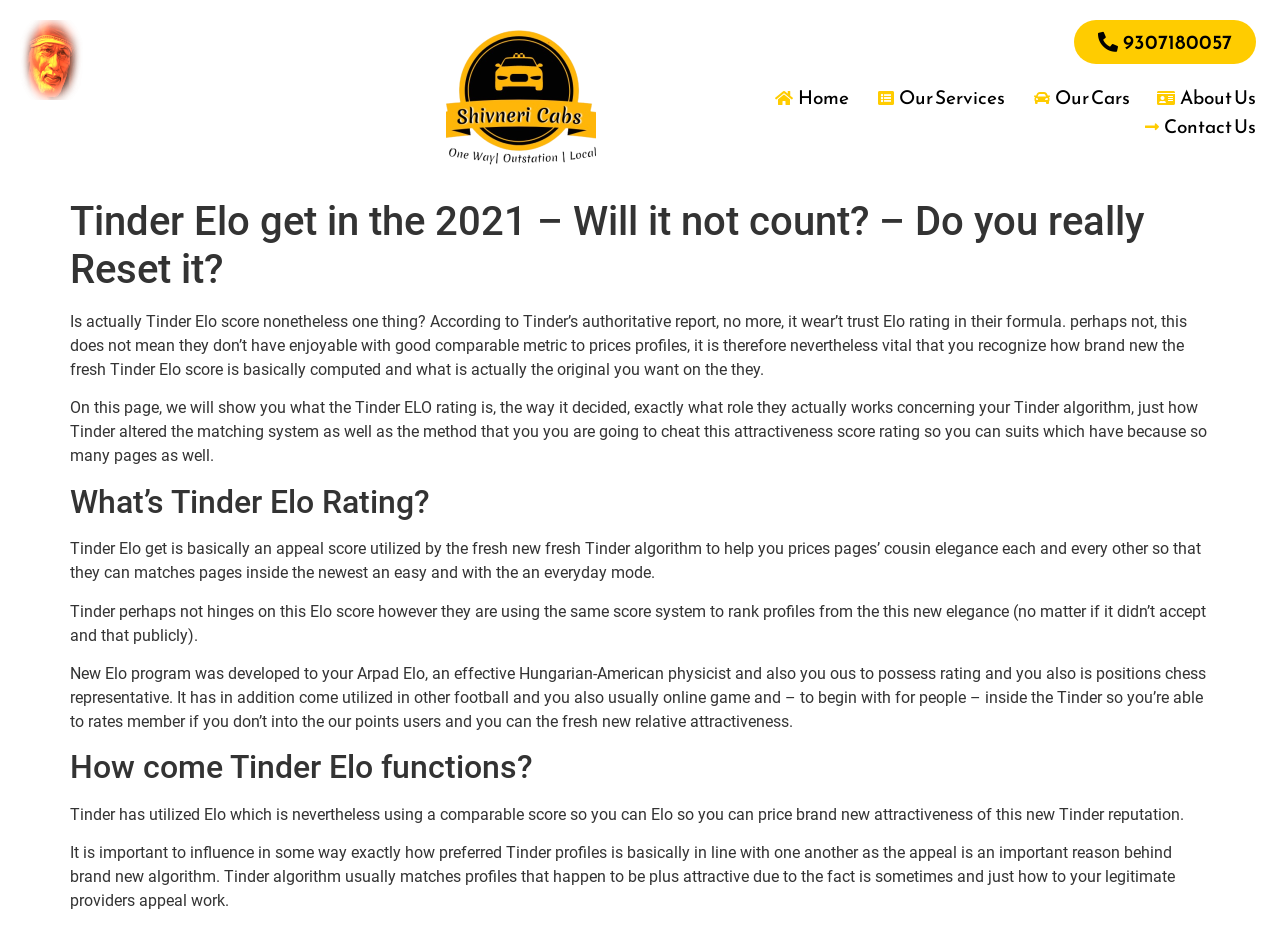Extract the bounding box coordinates for the described element: "Our Cars". The coordinates should be represented as four float numbers between 0 and 1: [left, top, right, bottom].

[0.805, 0.09, 0.883, 0.121]